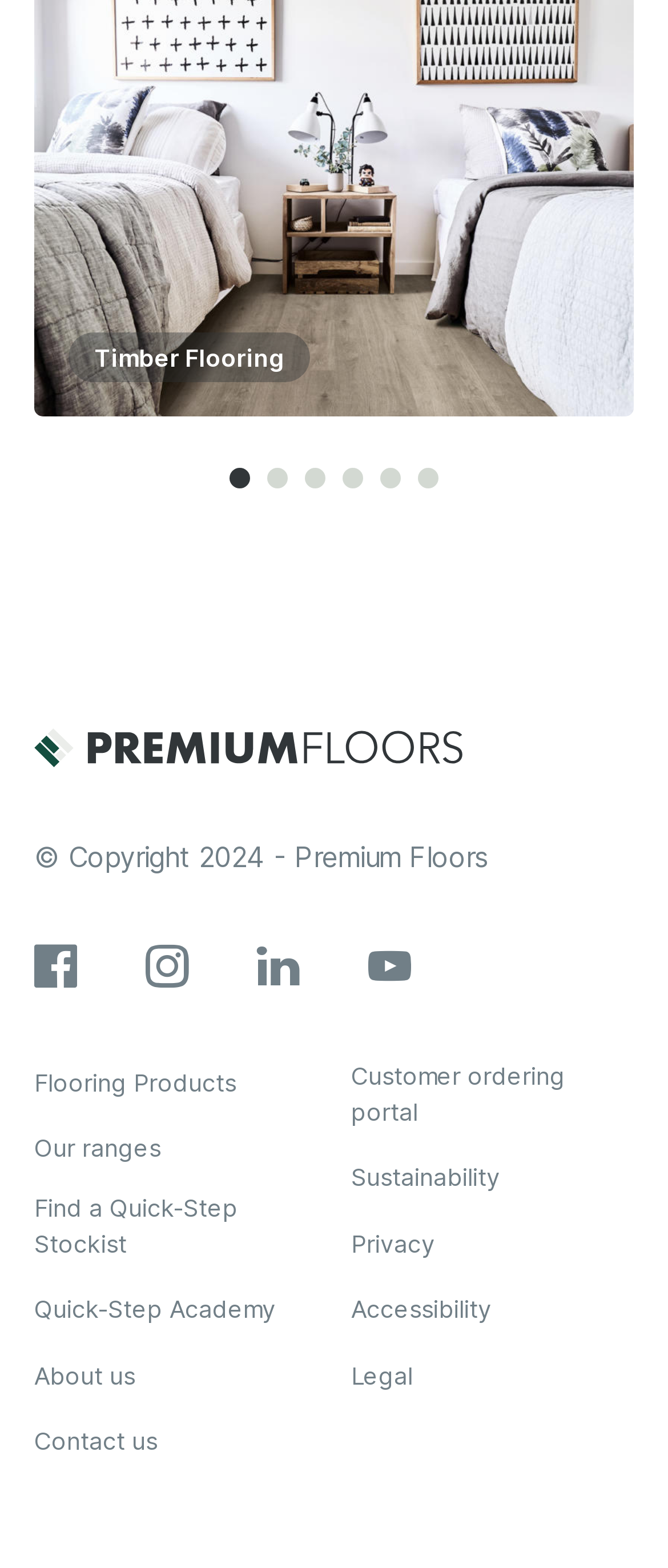How many slide options are available?
Provide an in-depth and detailed explanation in response to the question.

I counted the number of 'Go to slide' buttons at the top of the page, and there are 6 options available, ranging from 'Go to slide 1' to 'Go to slide 6'.